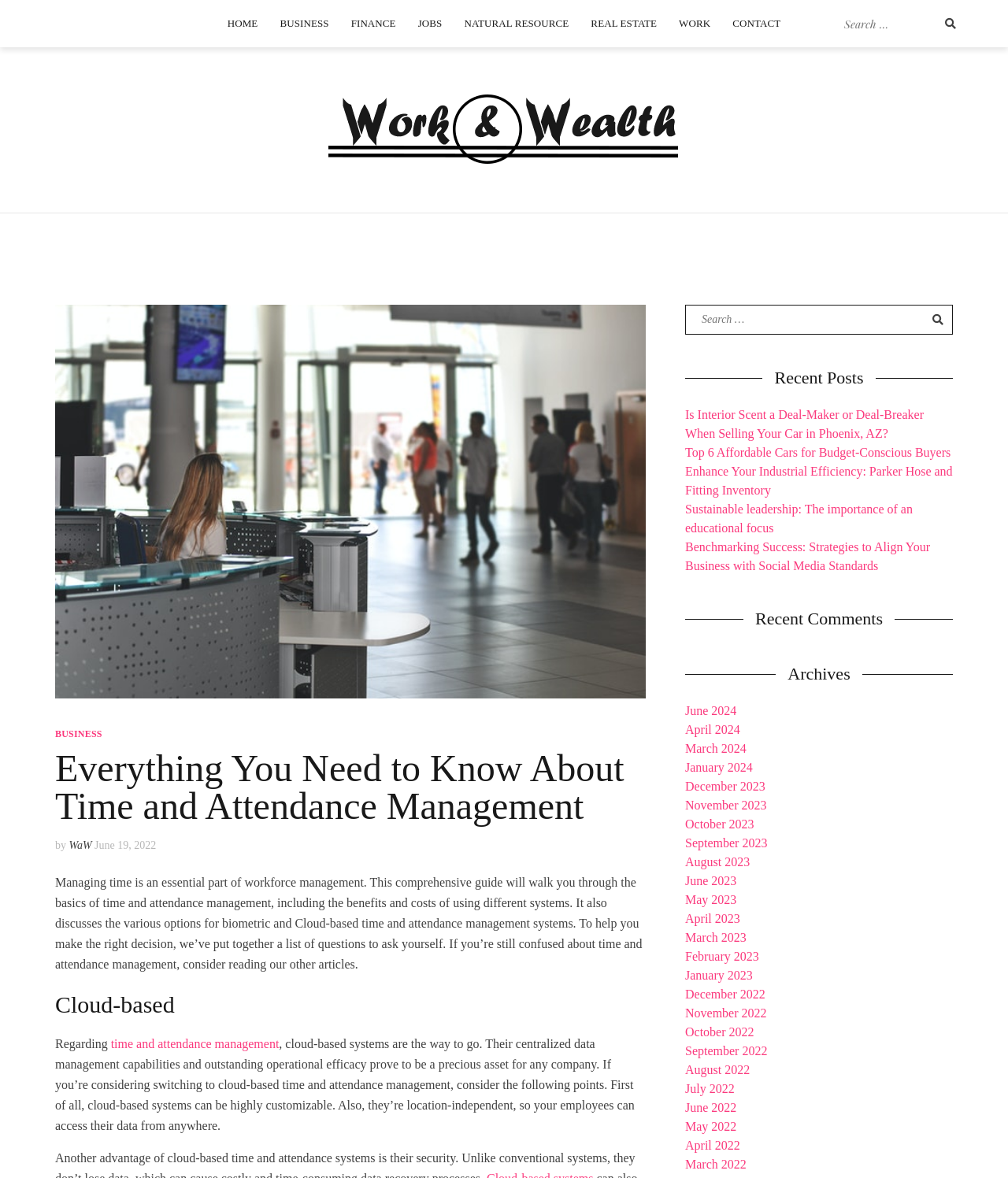Determine the bounding box coordinates for the region that must be clicked to execute the following instruction: "Search for something again".

[0.68, 0.259, 0.945, 0.284]